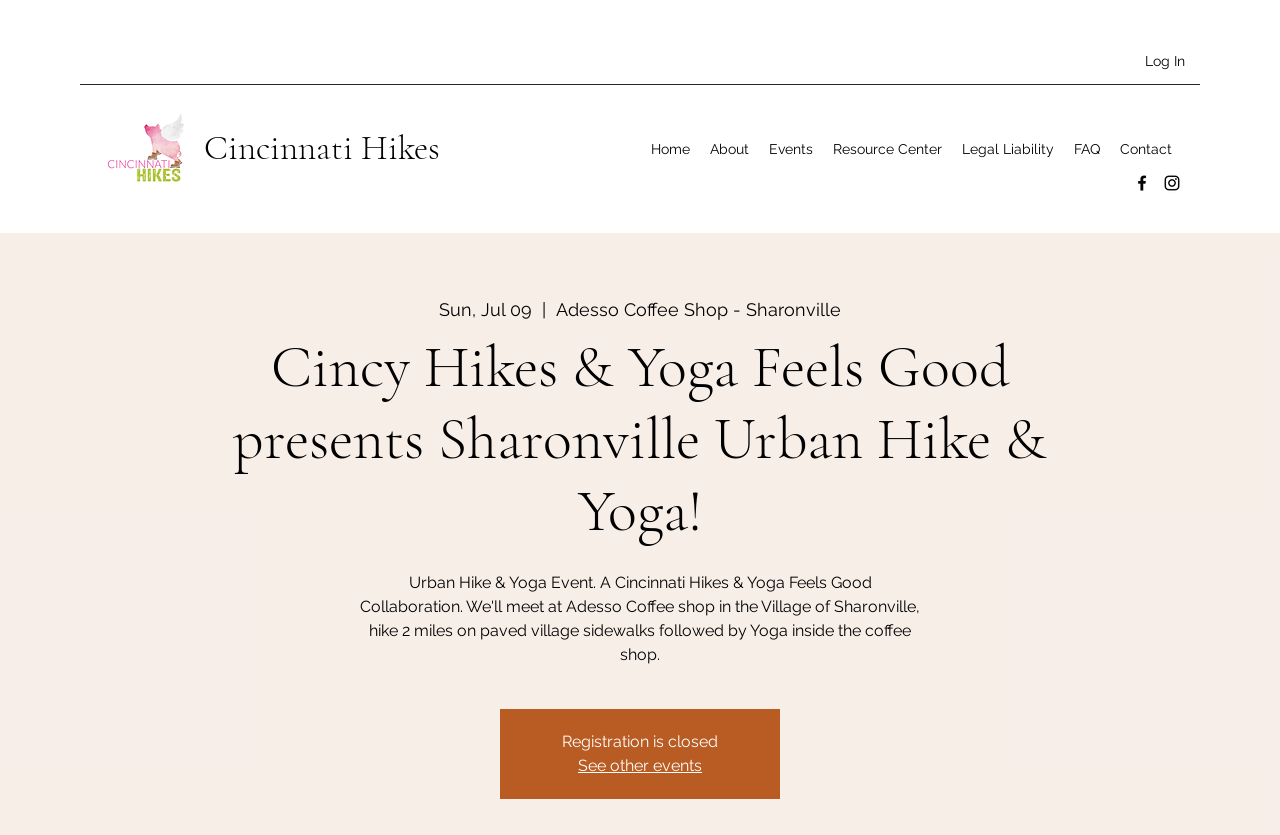Please identify the coordinates of the bounding box for the clickable region that will accomplish this instruction: "View the home page".

[0.501, 0.16, 0.547, 0.196]